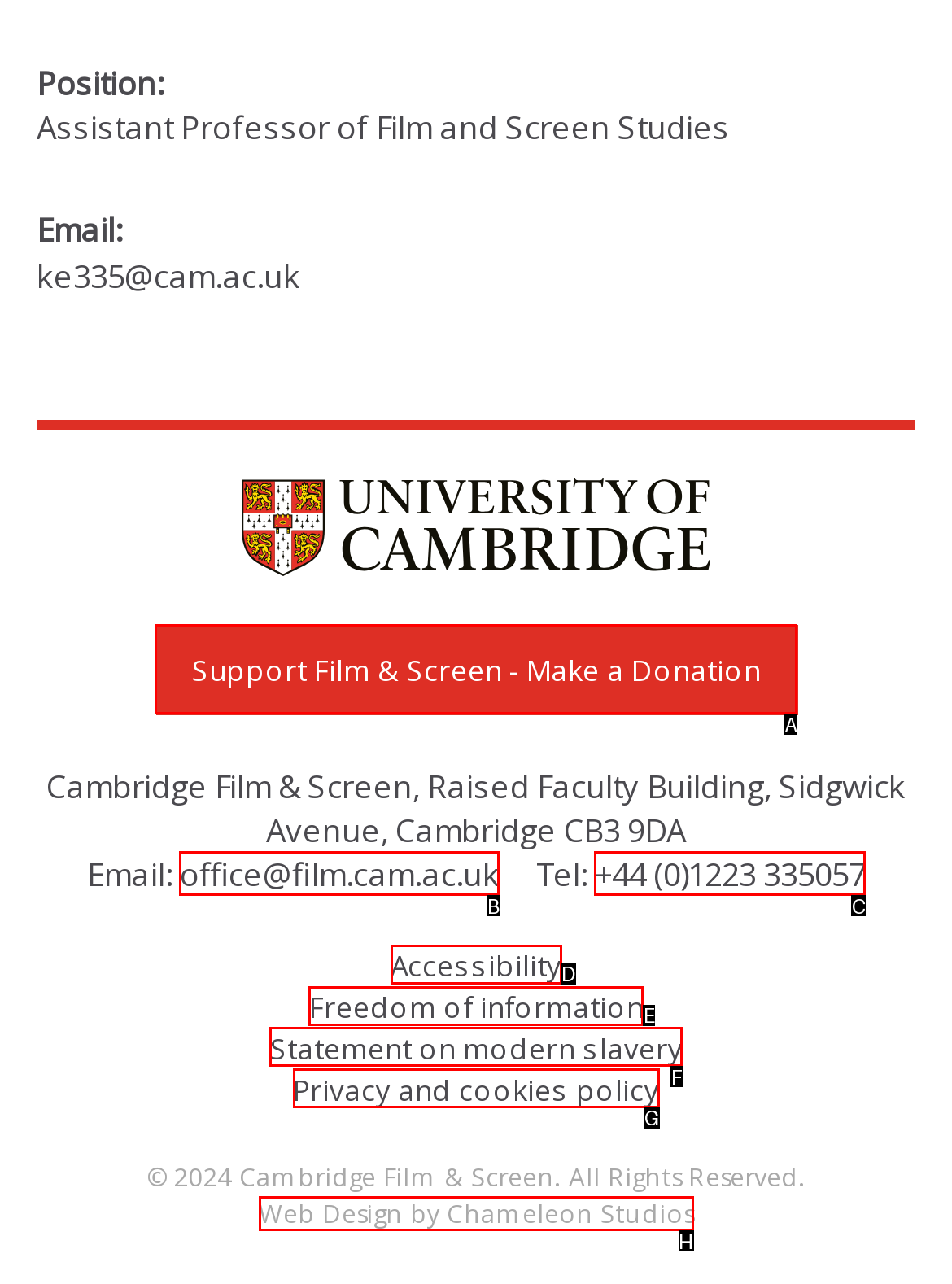Given the description: Web Design by Chameleon Studios, choose the HTML element that matches it. Indicate your answer with the letter of the option.

H